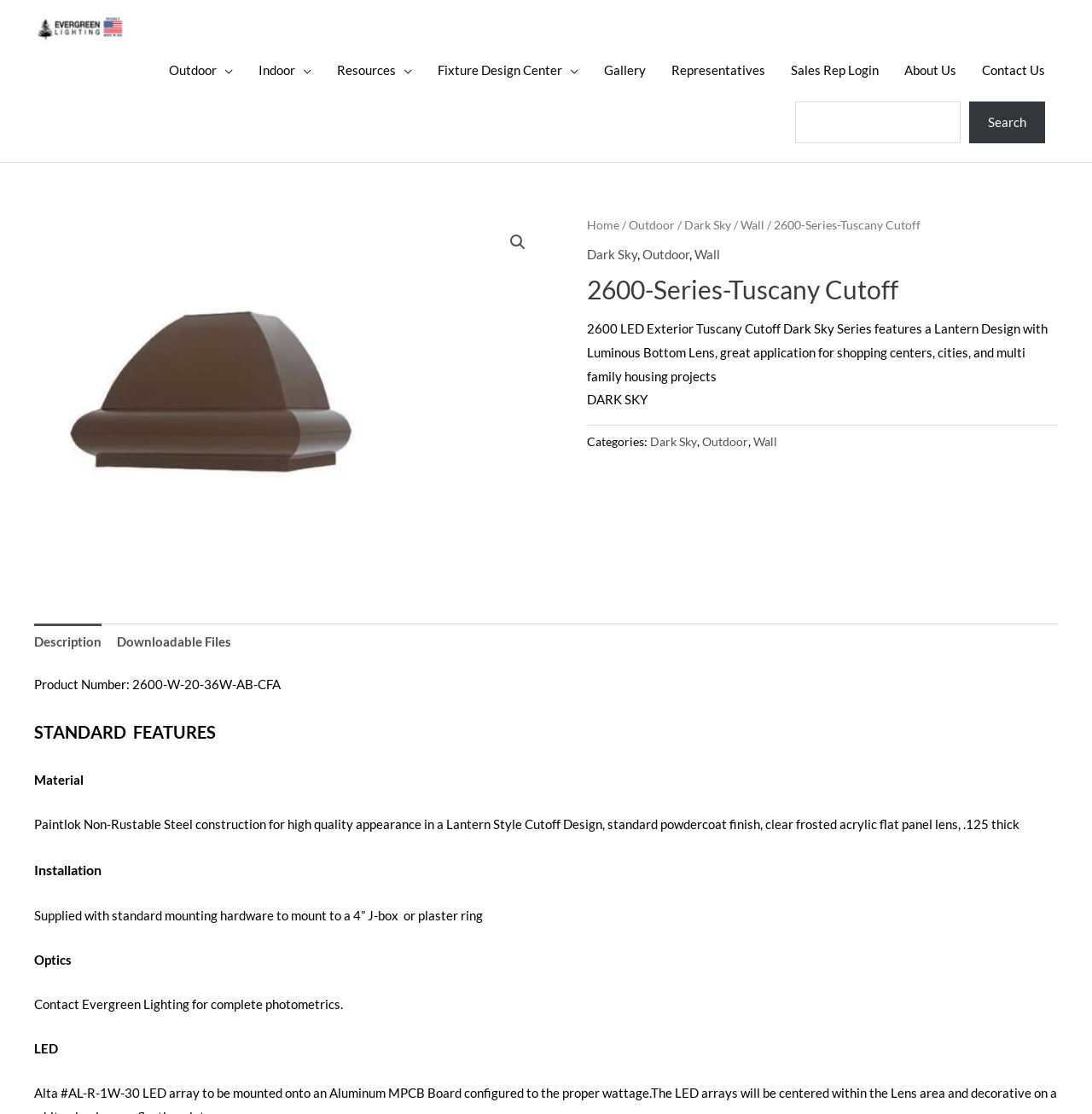Determine the bounding box coordinates of the clickable element to complete this instruction: "Login as Sales Representative". Provide the coordinates in the format of four float numbers between 0 and 1, [left, top, right, bottom].

[0.712, 0.04, 0.816, 0.085]